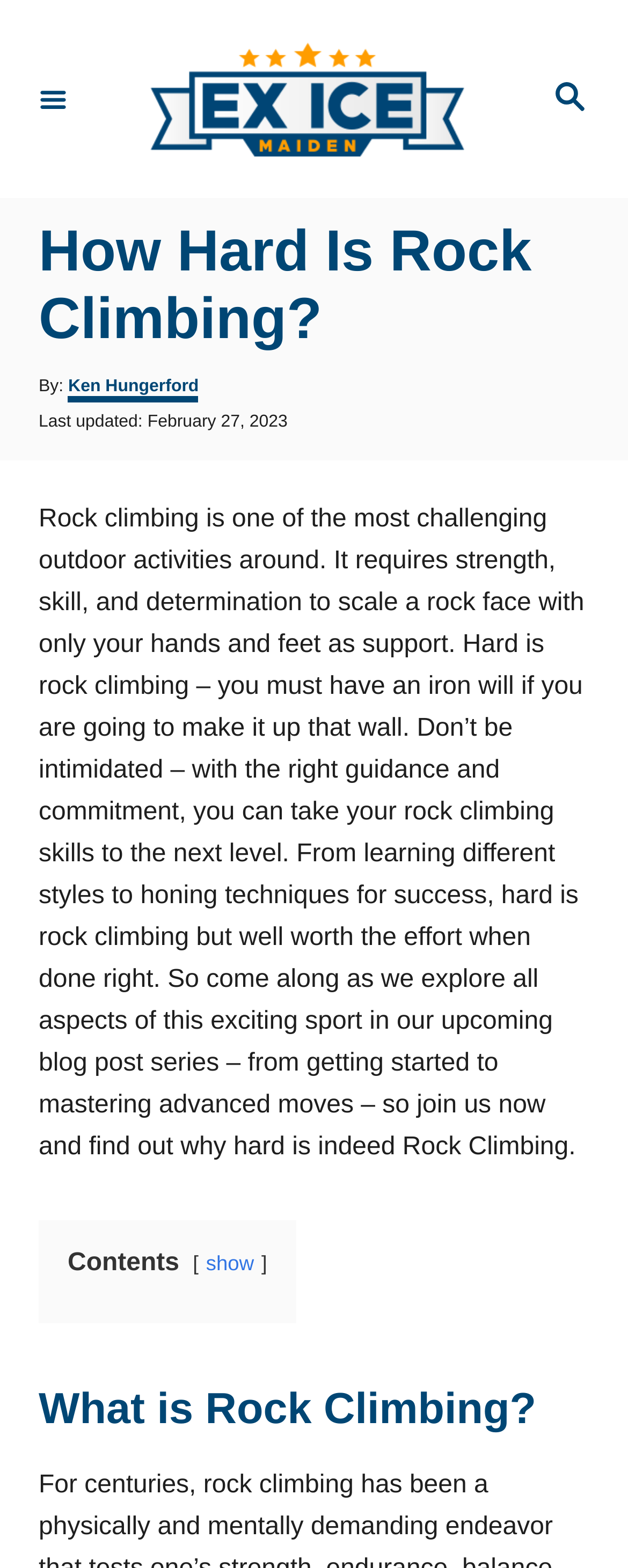Use a single word or phrase to answer the question: Who is the author of this article?

Ken Hungerford